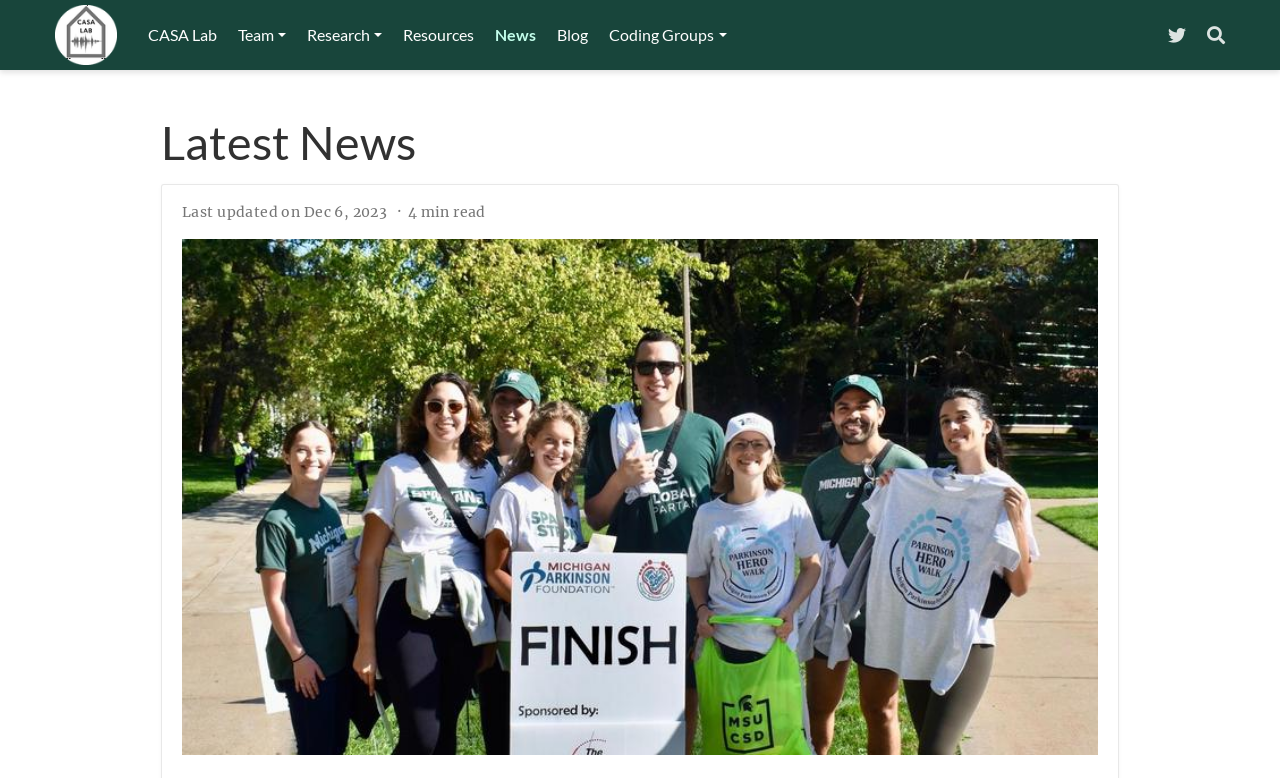Please specify the bounding box coordinates for the clickable region that will help you carry out the instruction: "go to CASA Lab homepage".

[0.043, 0.0, 0.091, 0.09]